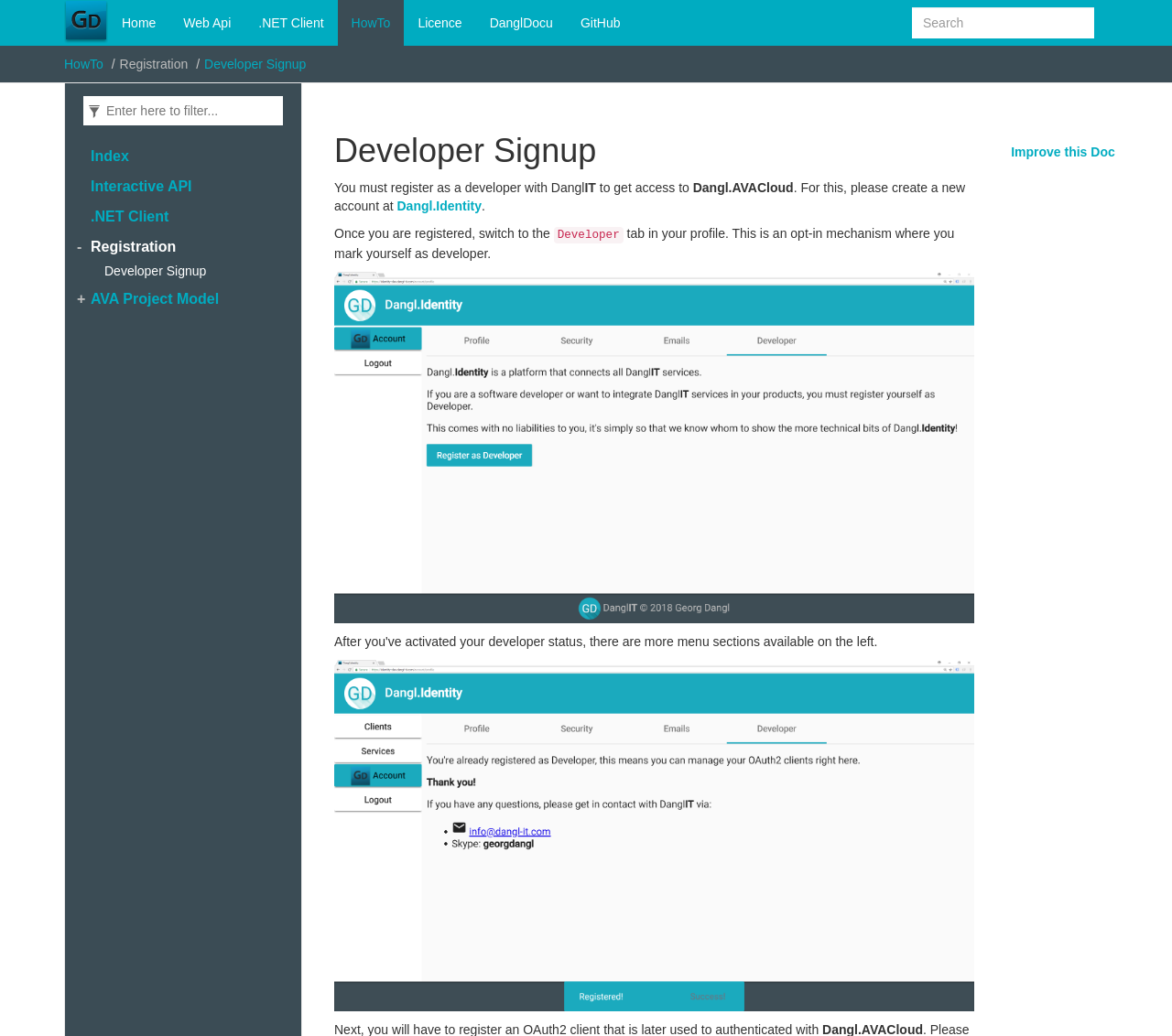Please identify the bounding box coordinates of the element on the webpage that should be clicked to follow this instruction: "Go to Home page". The bounding box coordinates should be given as four float numbers between 0 and 1, formatted as [left, top, right, bottom].

[0.092, 0.0, 0.145, 0.044]